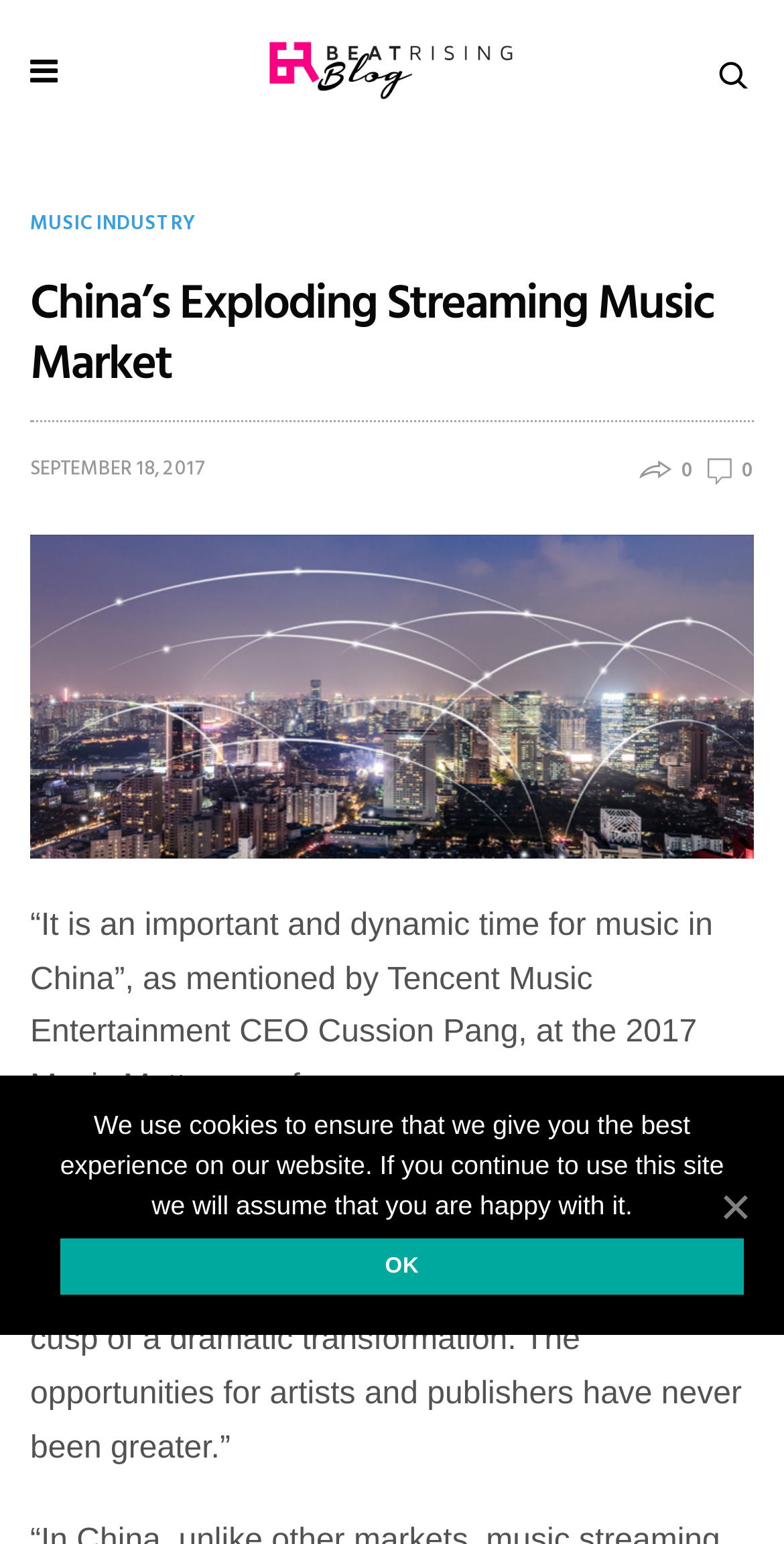What is the topic of the article?
Kindly give a detailed and elaborate answer to the question.

The topic of the article is about the streaming music market in China, as mentioned in the main heading 'China’s Exploding Streaming Music Market' and the quotes from Cussion Pang.